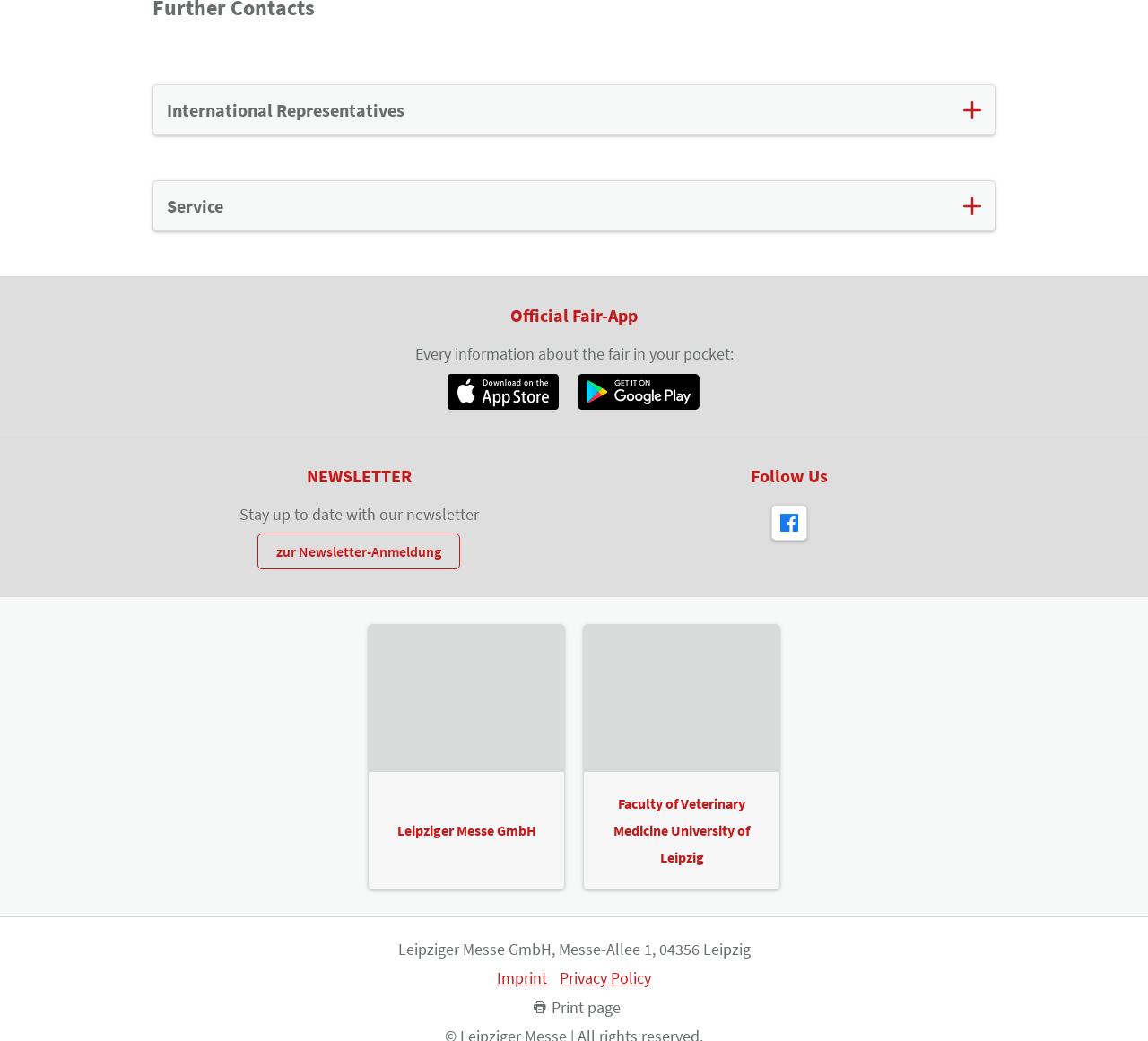What is the purpose of the 'NEWSLETTER' section?
Please use the image to deliver a detailed and complete answer.

The 'NEWSLETTER' section is intended to allow users to stay up to date with the latest news and information, as indicated by the static text element with OCR text 'Stay up to date with our newsletter' and bounding box coordinates [0.208, 0.484, 0.417, 0.504].